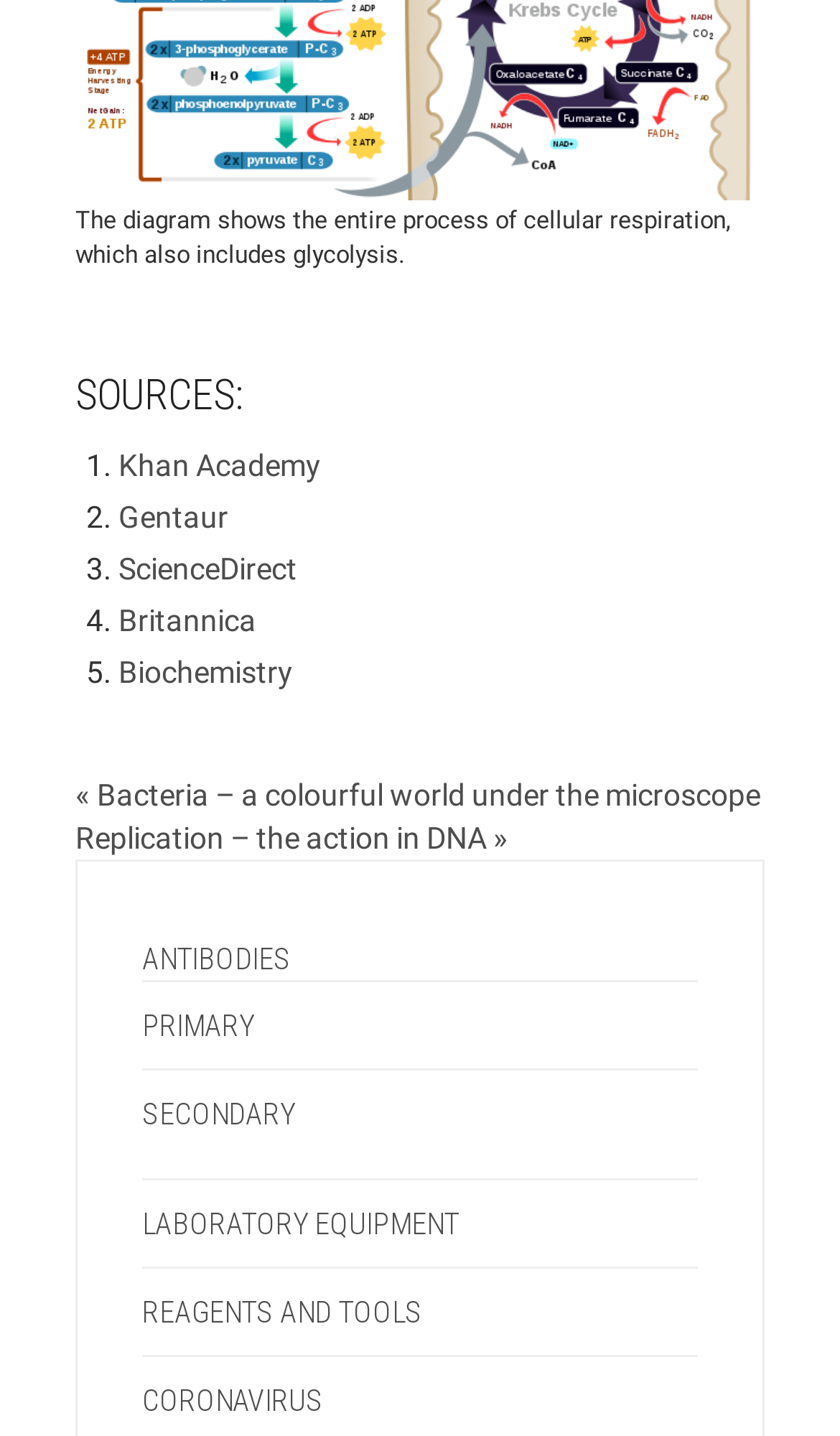Answer the following query with a single word or phrase:
What is the purpose of the webpage?

Providing information